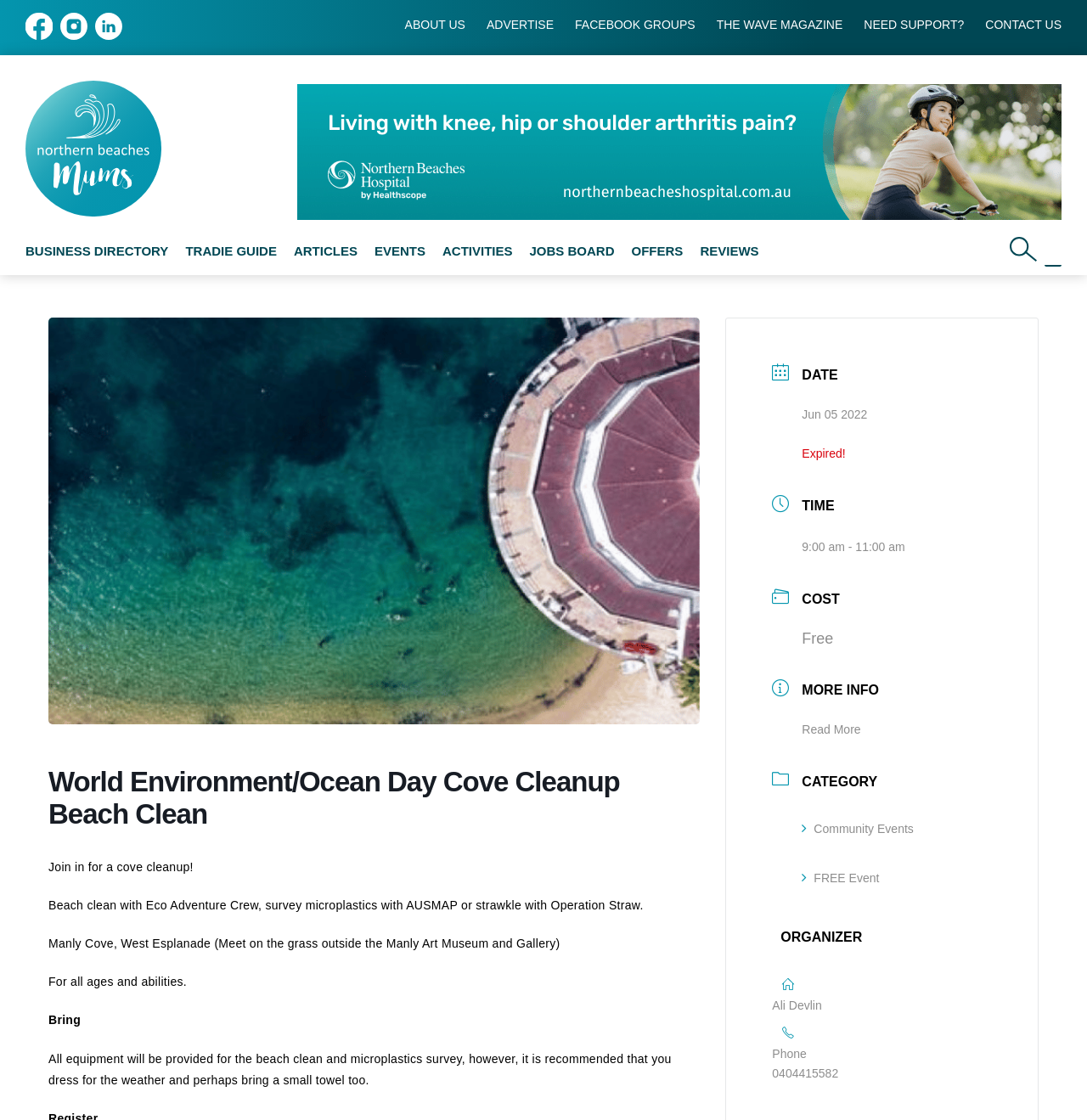Please find the main title text of this webpage.

World Environment/Ocean Day Cove Cleanup Beach Clean